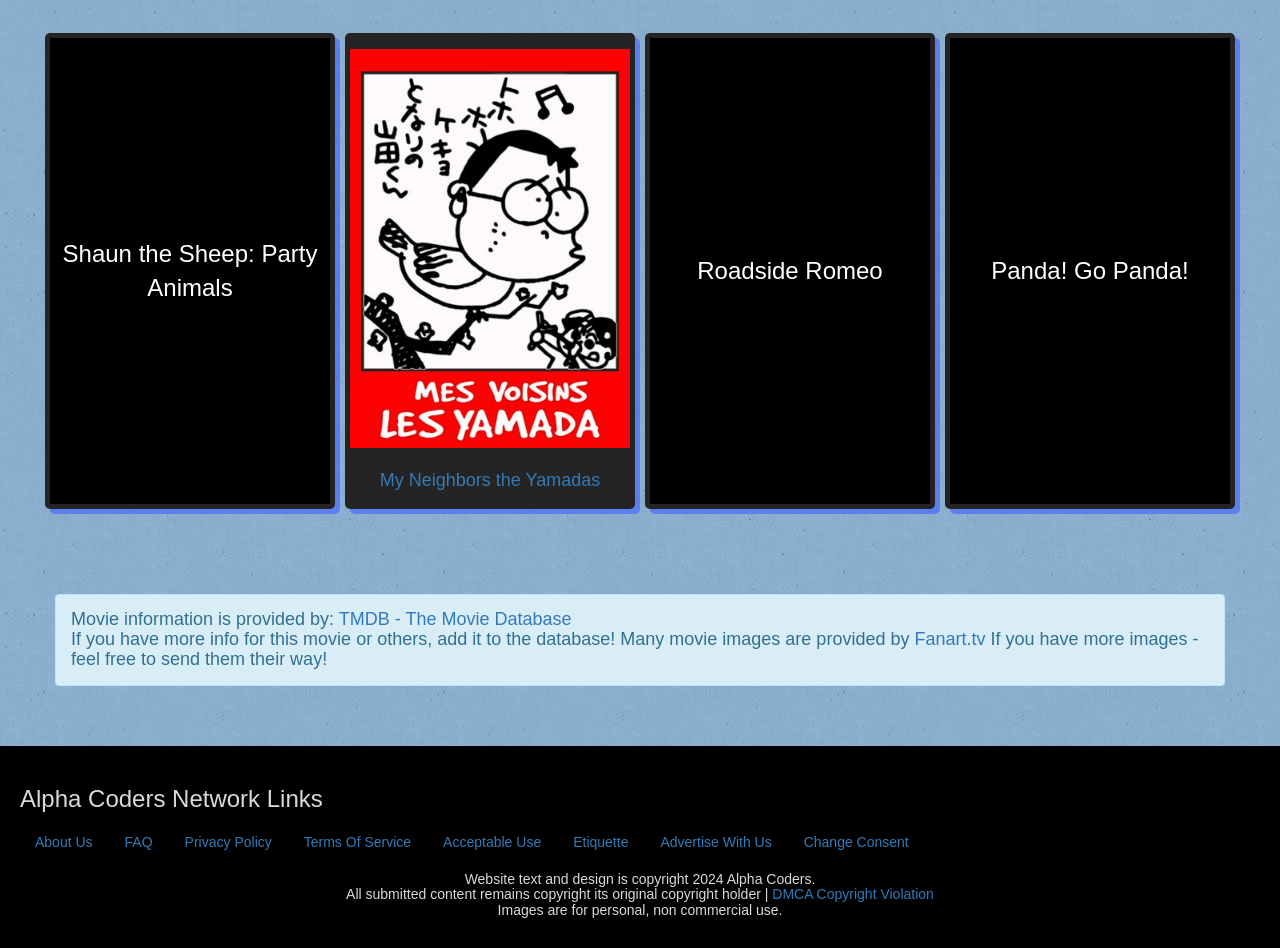Please identify the bounding box coordinates of the area I need to click to accomplish the following instruction: "Read about Alpha Coders Network Links".

[0.016, 0.829, 0.984, 0.856]